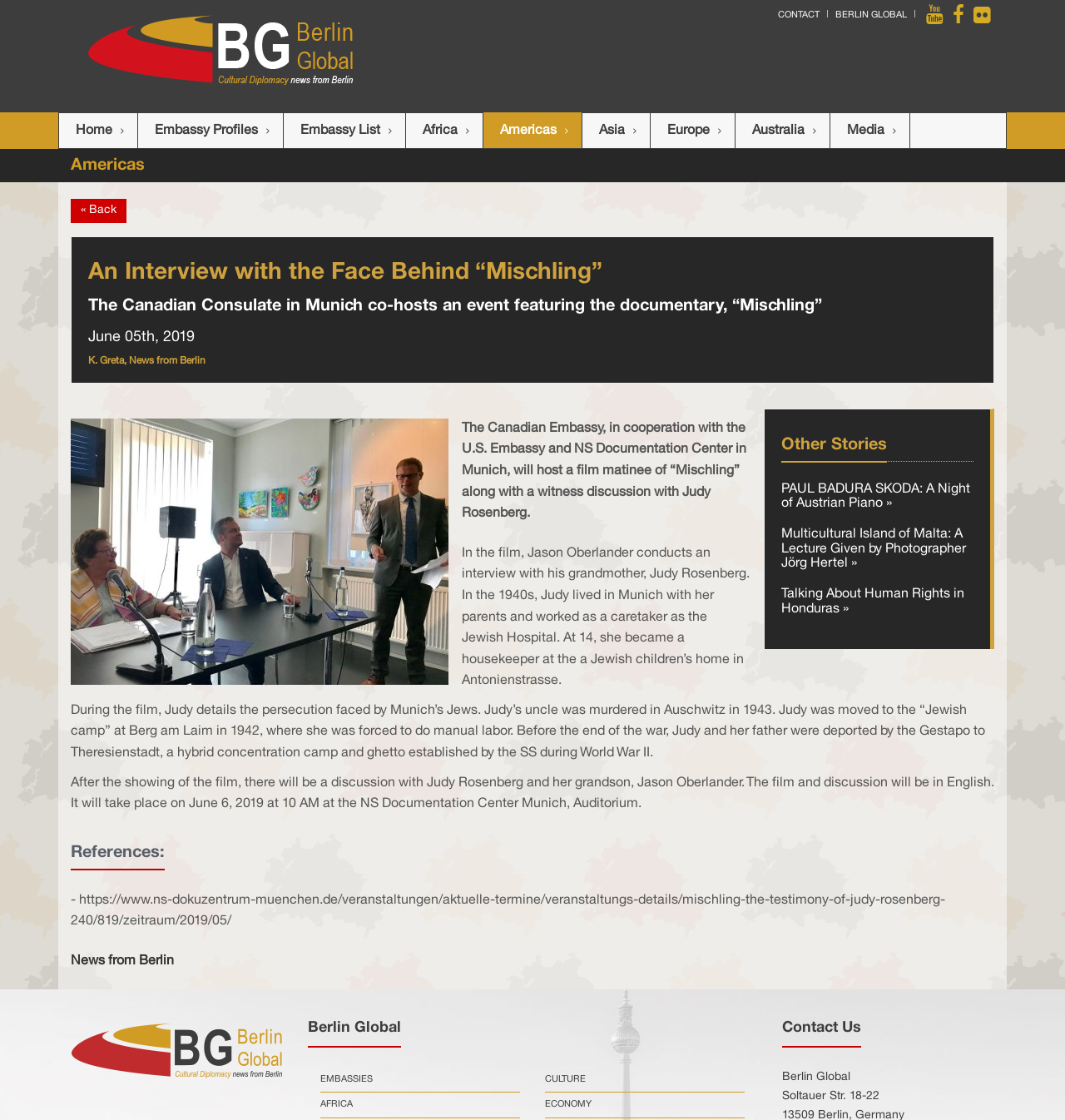Bounding box coordinates should be provided in the format (top-left x, top-left y, bottom-right x, bottom-right y) with all values between 0 and 1. Identify the bounding box for this UI element: « Back

[0.066, 0.178, 0.119, 0.199]